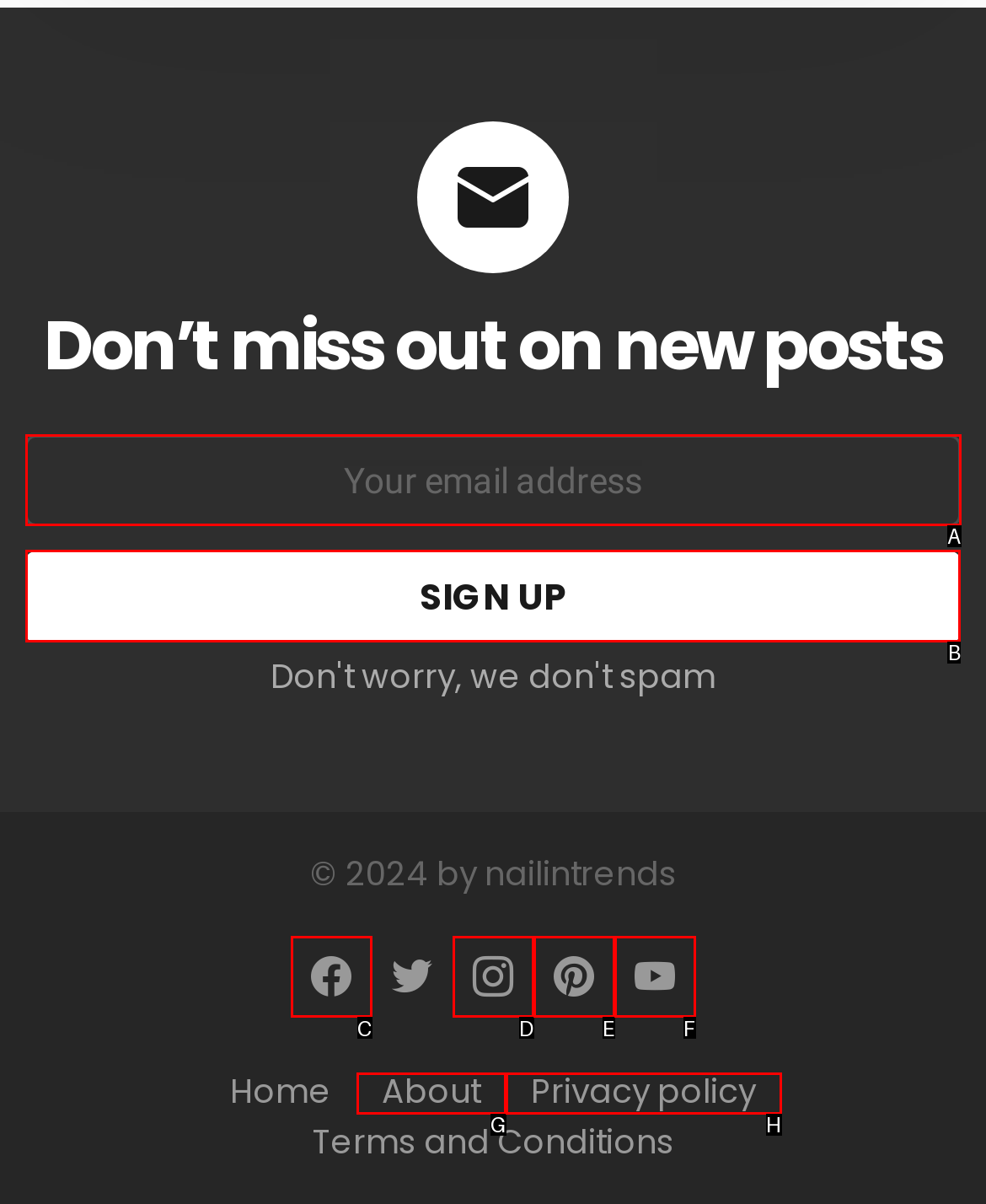Identify the correct UI element to click to follow this instruction: Sign up
Respond with the letter of the appropriate choice from the displayed options.

B